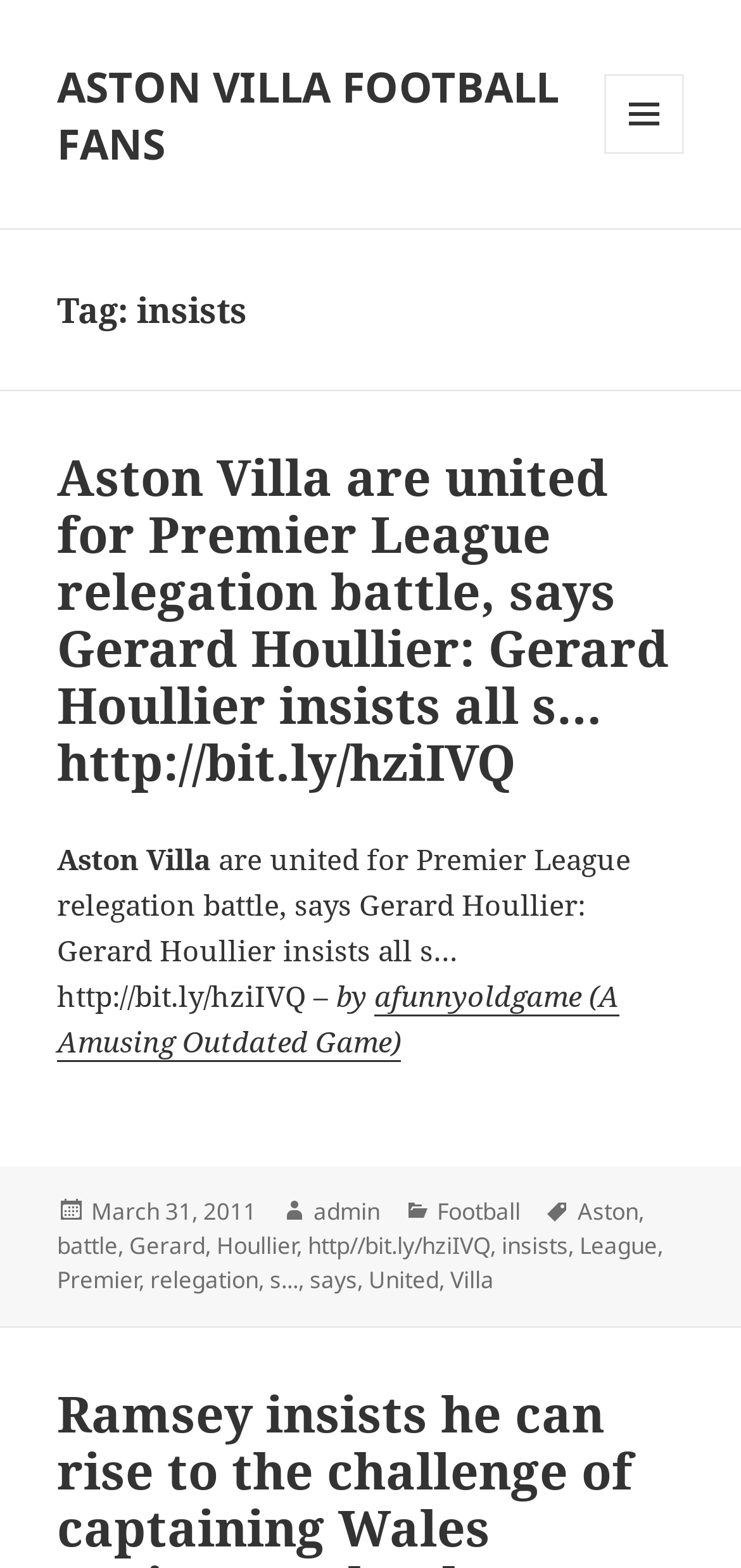Who is the author of the article?
Look at the image and respond with a one-word or short-phrase answer.

admin